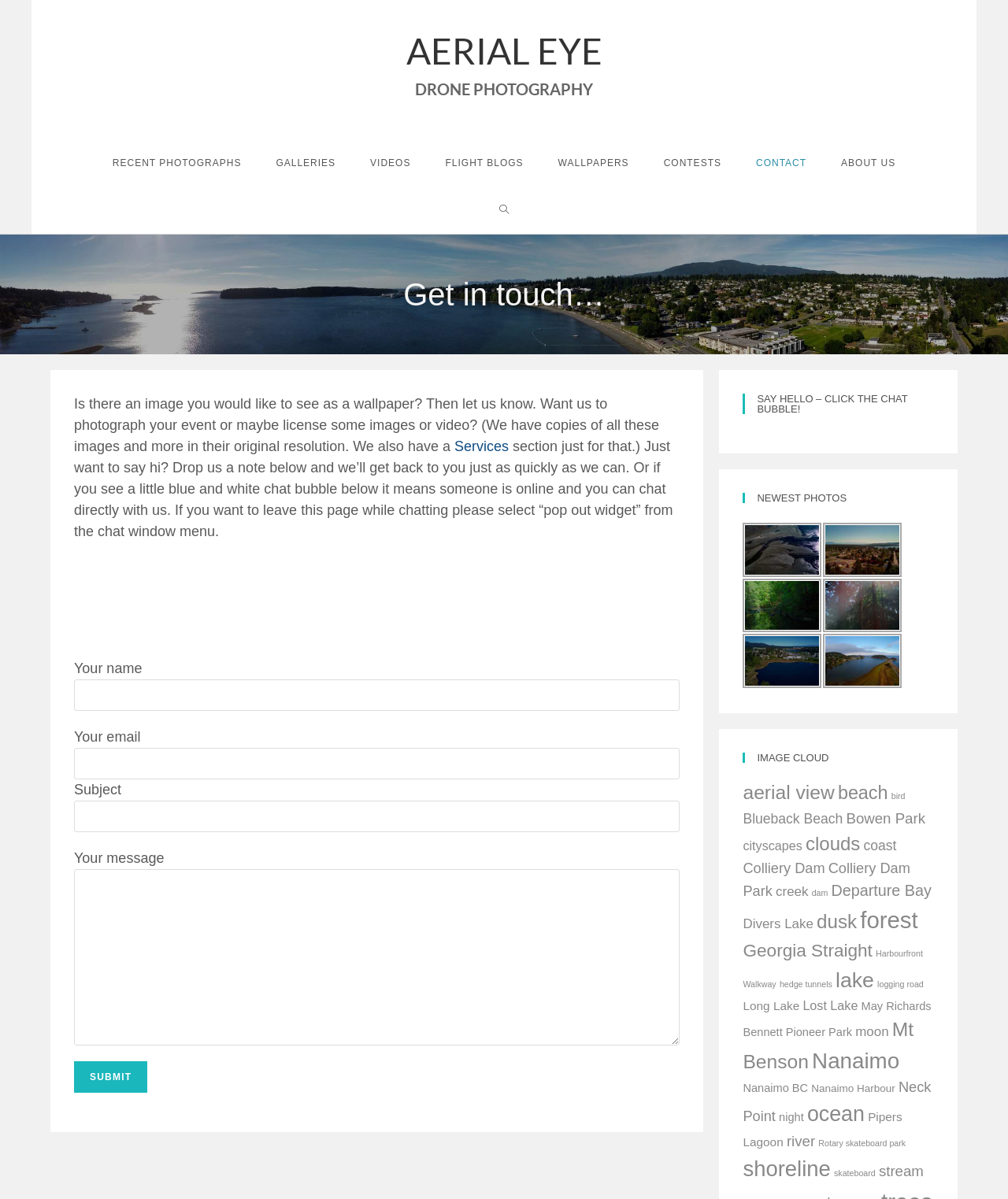Please extract the webpage's main title and generate its text content.

Get in touch…